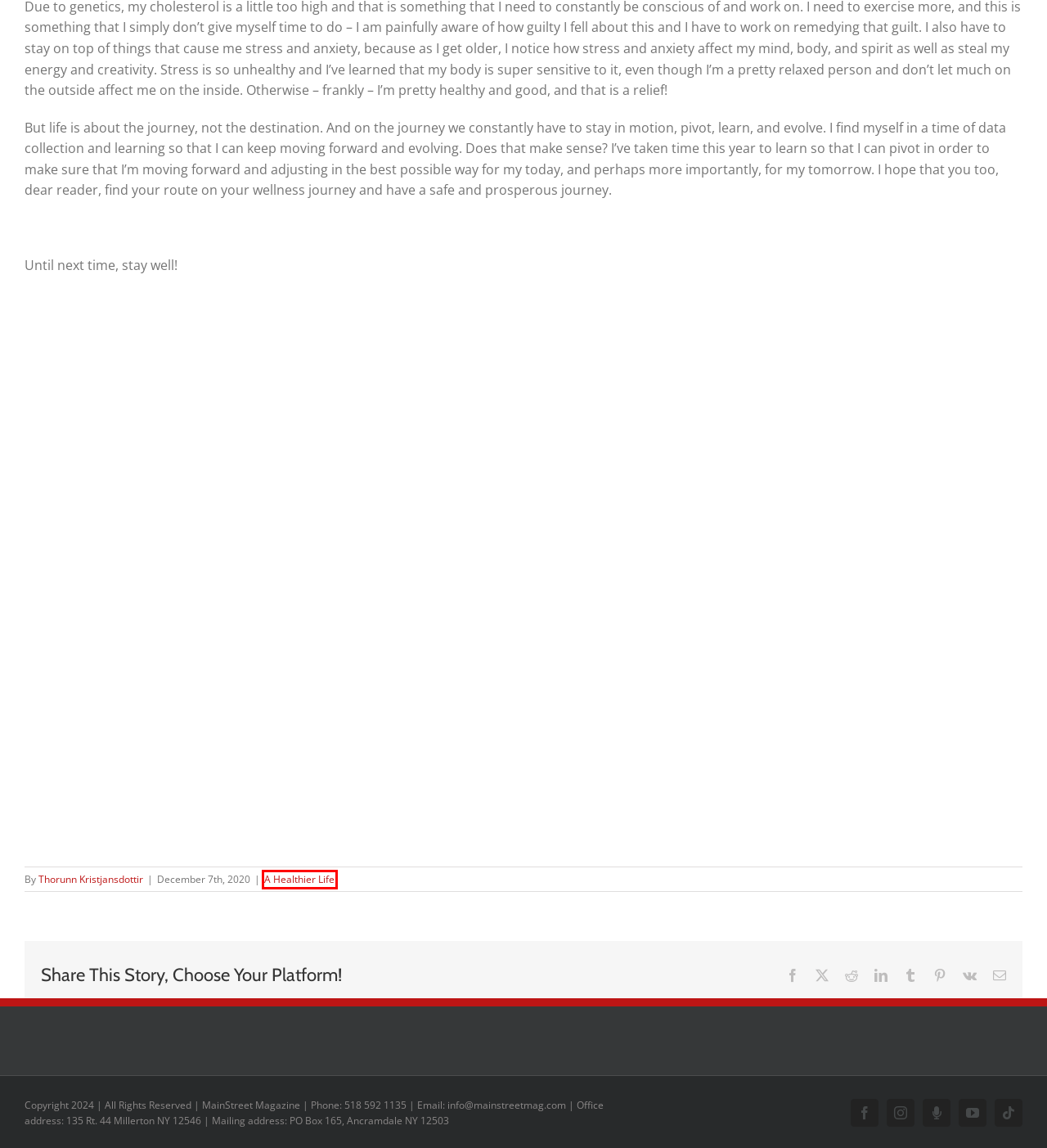Examine the screenshot of a webpage with a red bounding box around a UI element. Select the most accurate webpage description that corresponds to the new page after clicking the highlighted element. Here are the choices:
A. VK | 登录
B. Podcasts from Main Street | Main Street Moxie
C. A Healthier Life Archives - Main Street Magazine
D. Our Staff - Main Street Magazine
E. Contact - Main Street Magazine
F. Main Street Magazine - Main Street Magazine
G. About MainStreet - Main Street Magazine
H. Thorunn Kristjansdottir

C